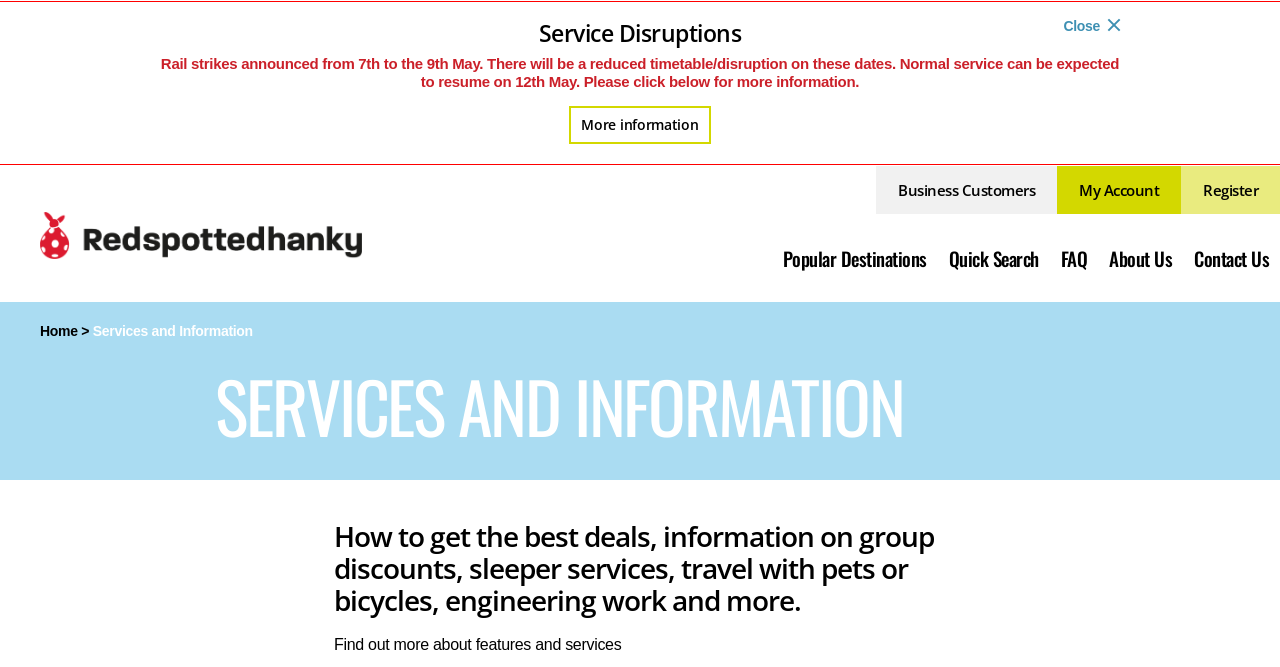Provide the bounding box coordinates of the HTML element this sentence describes: "Close".

[0.831, 0.025, 0.875, 0.052]